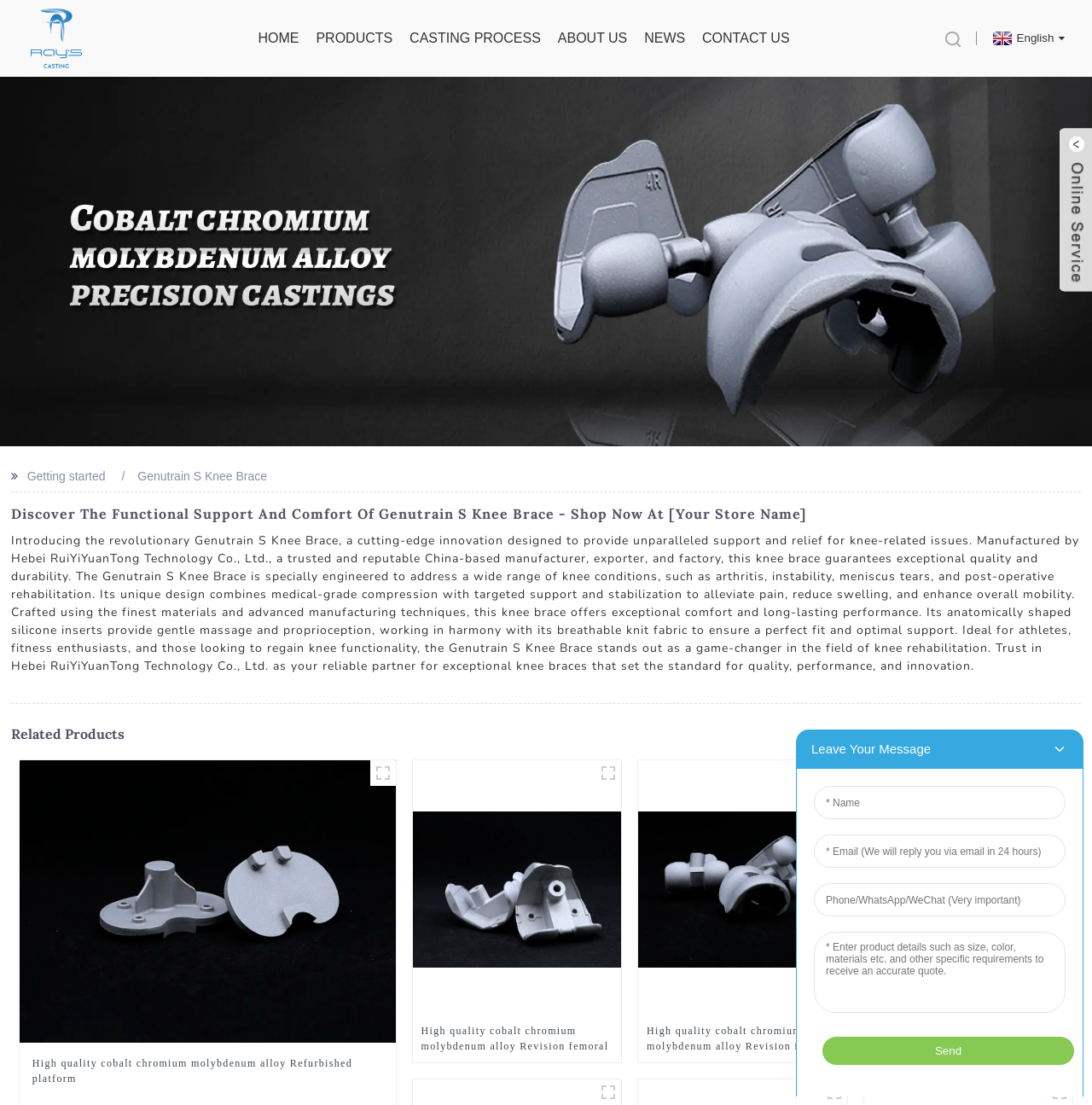Identify the bounding box coordinates of the element that should be clicked to fulfill this task: "View the Genutrain S Knee Brace product". The coordinates should be provided as four float numbers between 0 and 1, i.e., [left, top, right, bottom].

[0.126, 0.425, 0.245, 0.437]